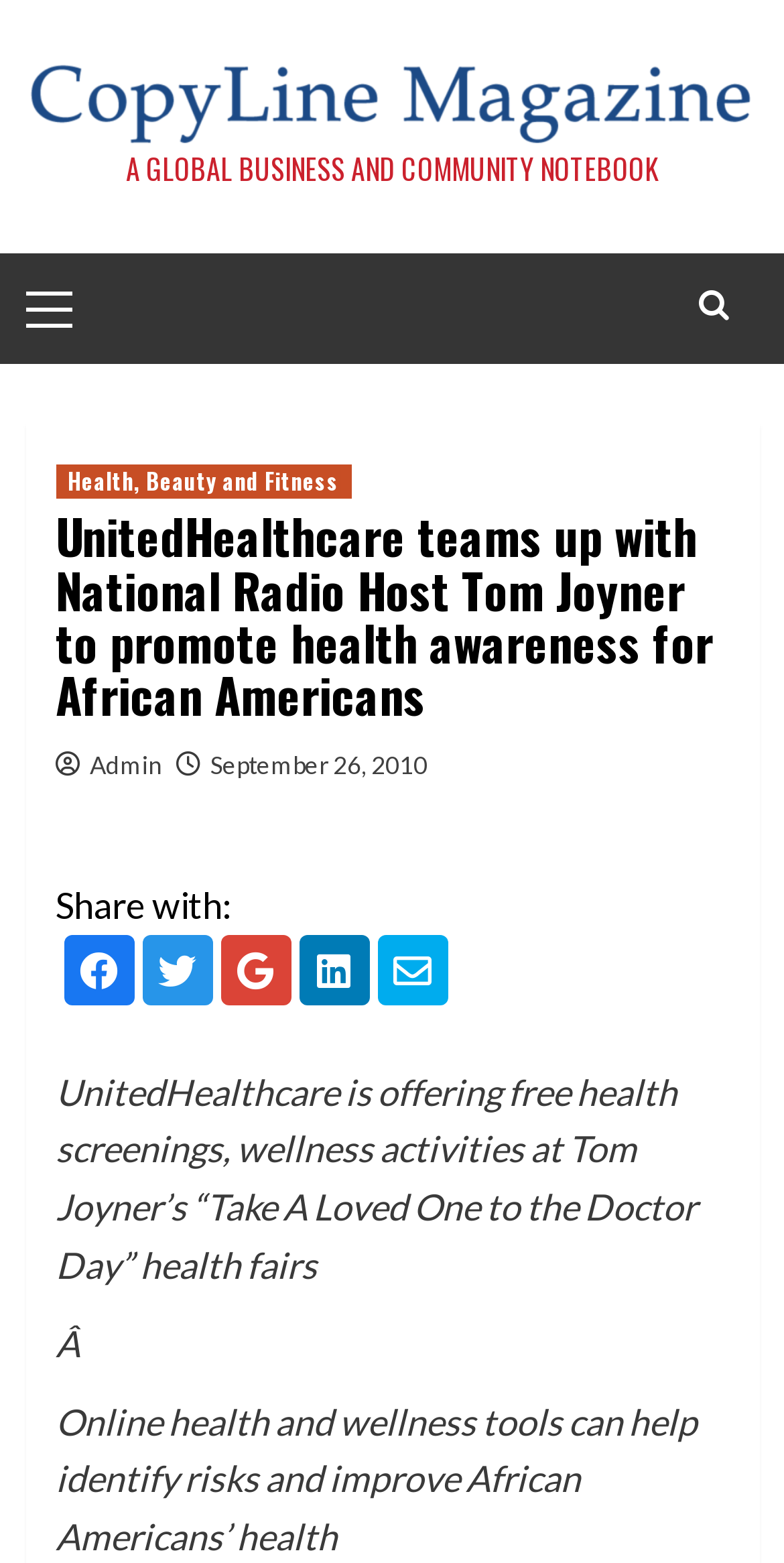Create an elaborate caption that covers all aspects of the webpage.

The webpage appears to be an article or blog post about UnitedHealthcare's partnership with Tom Joyner to promote health awareness for African Americans. 

At the top of the page, there is a link on the left side, followed by a heading that reads "A GLOBAL BUSINESS AND COMMUNITY NOTEBOOK". On the right side of the top section, there is a primary menu with the label "Primary Menu". 

Below the top section, there is a large header area that spans almost the entire width of the page. Within this area, there are several links and headings. On the left side, there is a link to "Health, Beauty and Fitness", followed by a heading that reads "UnitedHealthcare teams up with National Radio Host Tom Joyner to promote health awareness for African Americans". 

To the right of the heading, there are two links: one to "Admin" and another to a date, "September 26, 2010". 

Below the header area, there is a section with social media sharing links, labeled "Share with:". This section contains five links, each represented by an icon. 

Following the social media links, there is a paragraph of text that reads "UnitedHealthcare is offering free health screenings, wellness activities at Tom Joyner’s “Take A Loved One to the Doctor Day” health fairs". The text continues, mentioning online health and wellness tools that can help identify risks and improve African Americans’ health.